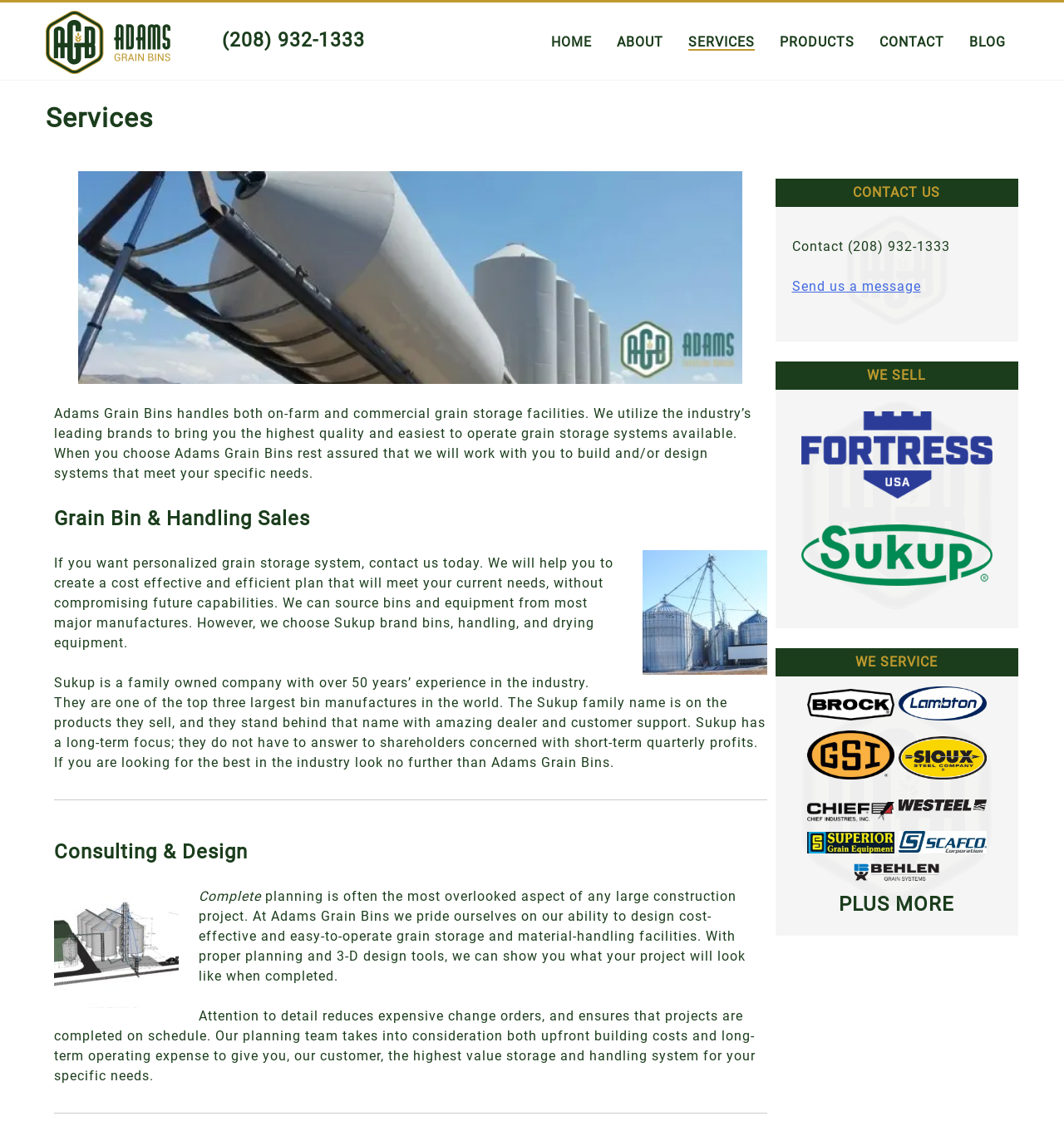What is the phone number to contact Adams Grain Bins?
Answer the question based on the image using a single word or a brief phrase.

(208) 932-1333